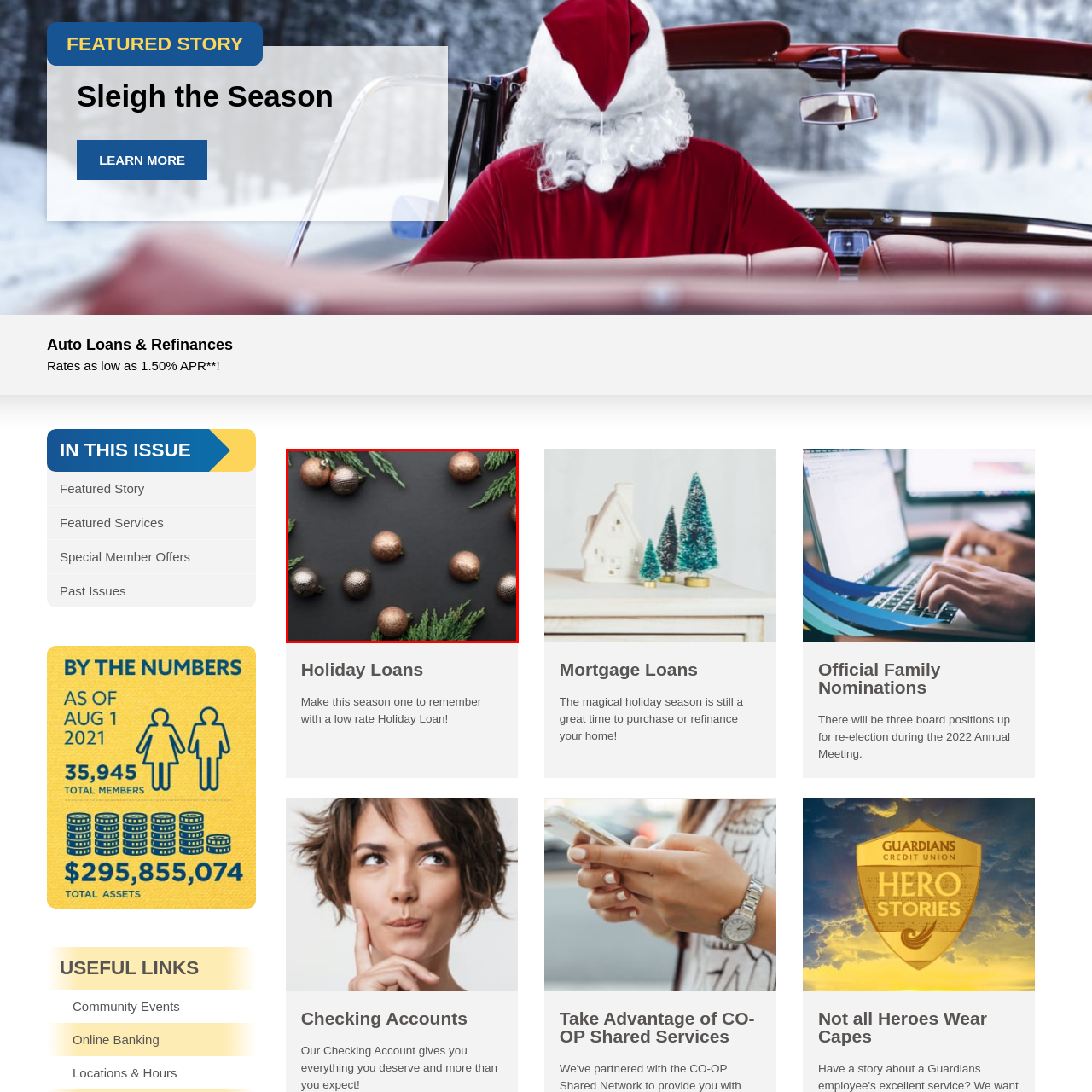Give a detailed caption for the image that is encased within the red bounding box.

The image features an elegant arrangement of holiday ornaments resting on a dark surface, surrounded by fresh green foliage. The ornaments, showcasing metallic hues of bronze and silver, reflect soft light, enhancing their decorative appeal. This seasonal display captures the essence of festive decor, perfect for evoking a warm and inviting atmosphere during the holiday season. Accompanying the visual are messages about low-rate holiday loans, encouraging potential borrowers to make this season memorable while promoting financial support for festive purchases.